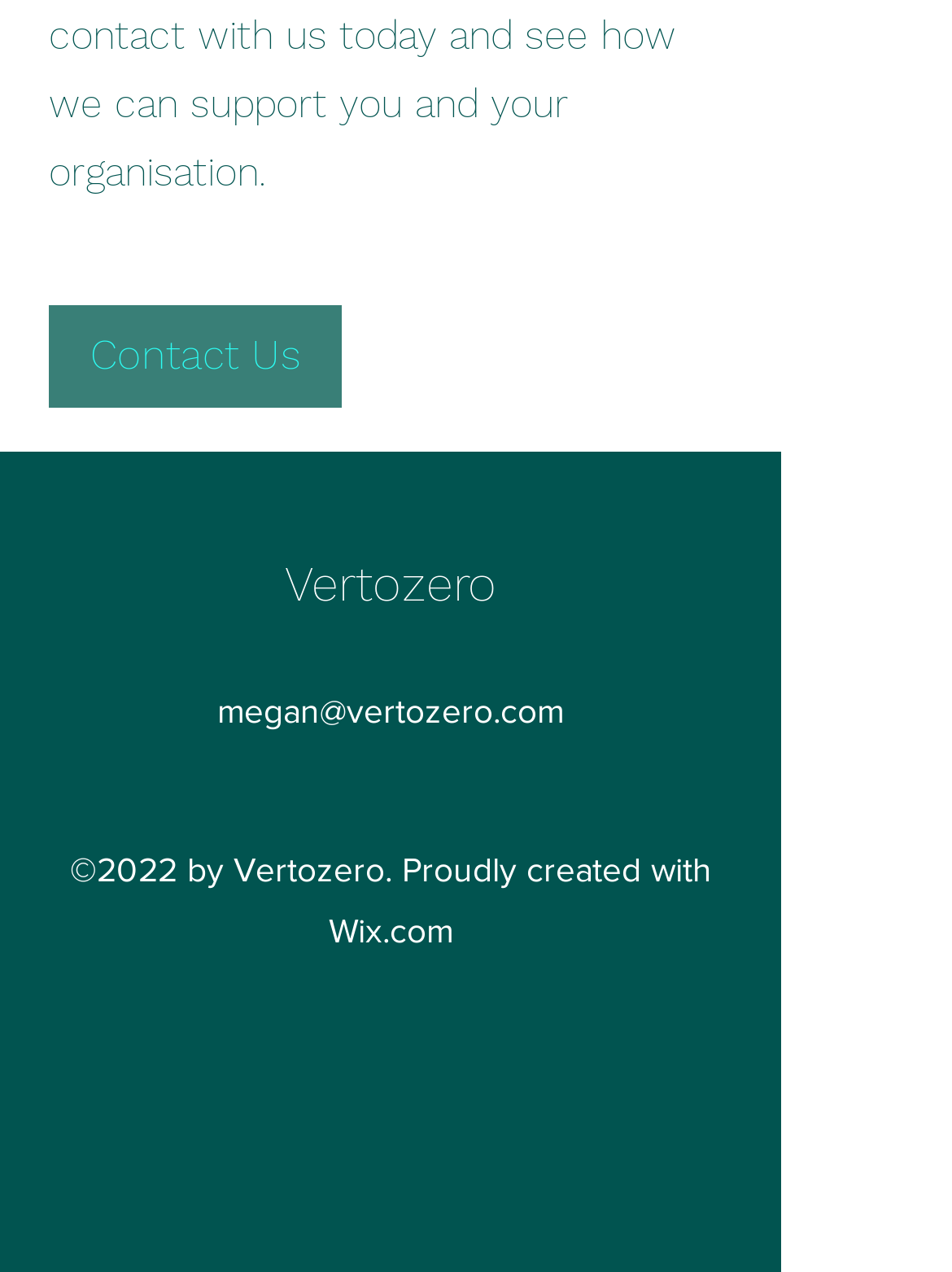Determine the bounding box for the UI element described here: "Career in MIA".

None